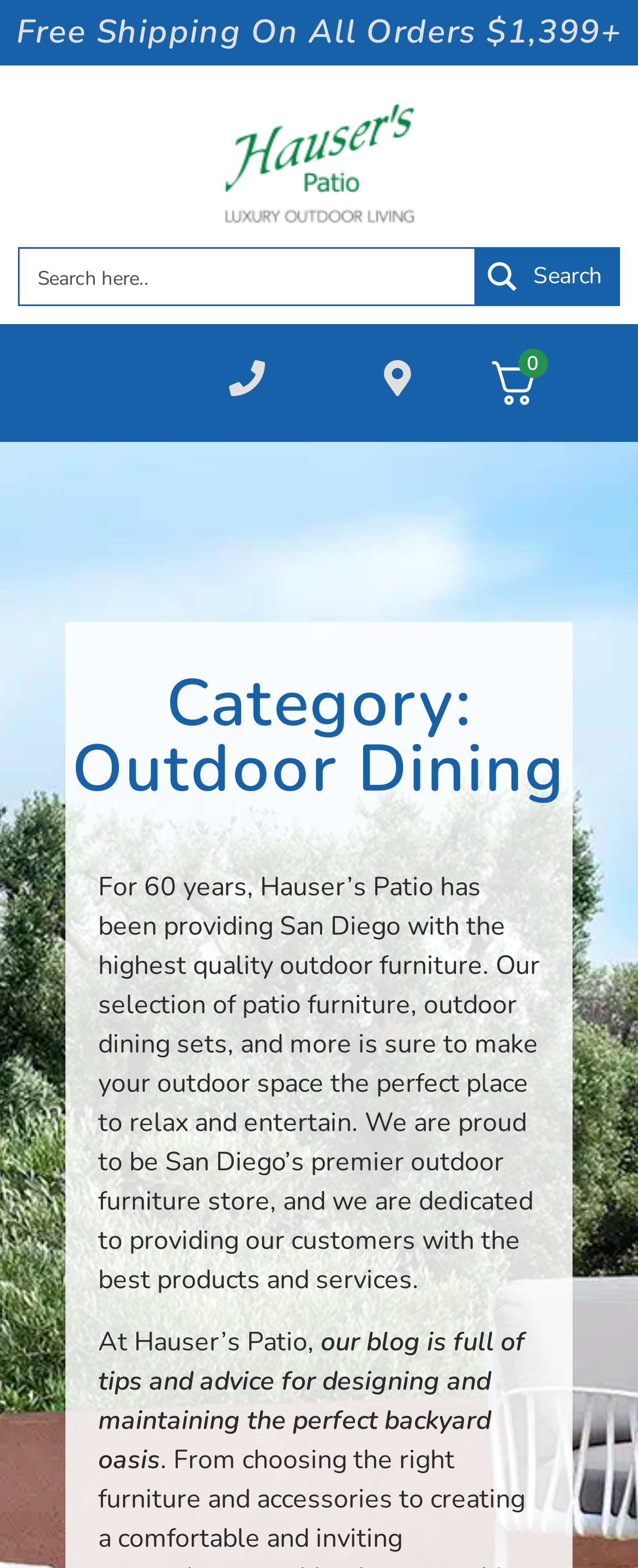Offer a thorough description of the webpage.

The webpage is about the Outdoor Dining blog category on Hauser's Patio, a patio furniture store in San Diego. At the top, there is a prominent link advertising "Free Shipping On All Orders $1,399+" and a link to "Hauser's Patio Furniture Sales and Service" accompanied by an image. 

To the right of these links, there is a search form with a search input box and a search magnifier button. Below the search form, there are three links, two of which are empty, and an image. 

On the left side of the page, there is a heading "Category: Outdoor Dining" with a link to the same category. Below this heading, there is a paragraph of text describing Hauser's Patio as a premier outdoor furniture store in San Diego, providing high-quality patio furniture and dedicated to excellent customer service. 

Further down, there is another paragraph of text, which appears to be an introduction to the blog, mentioning that it is full of tips and advice for designing and maintaining a perfect backyard oasis.